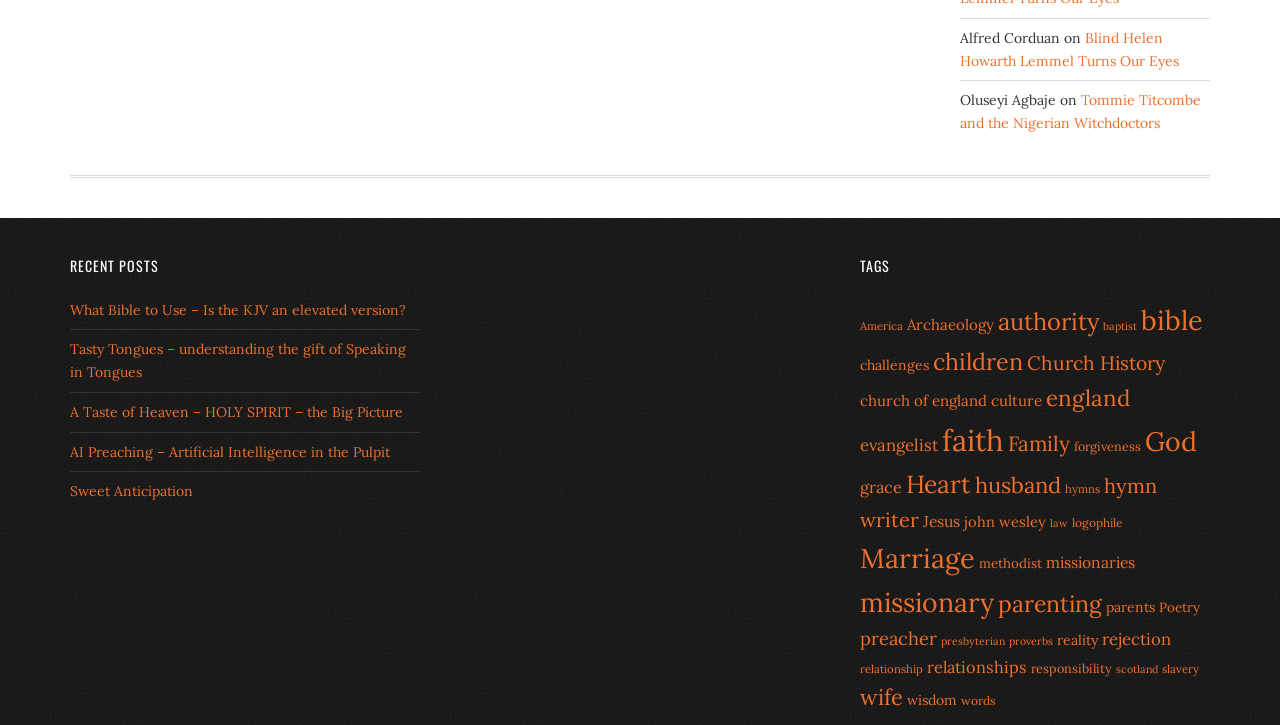Identify the bounding box coordinates of the clickable region necessary to fulfill the following instruction: "Read the 'Tommie Titcombe and the Nigerian Witchdoctors' article". The bounding box coordinates should be four float numbers between 0 and 1, i.e., [left, top, right, bottom].

[0.75, 0.126, 0.938, 0.182]